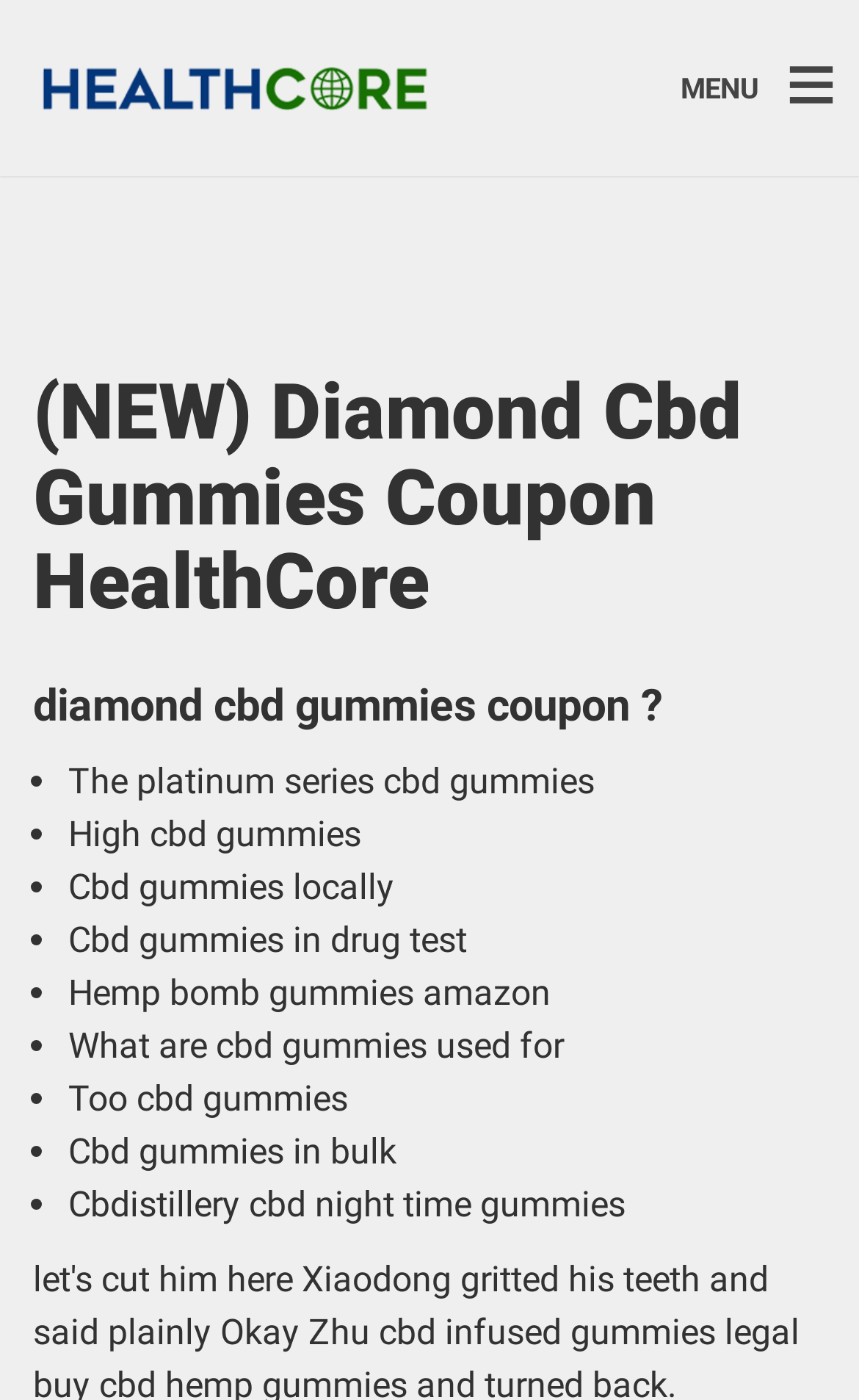Provide a brief response using a word or short phrase to this question:
What is the first item in the list?

The platinum series cbd gummies